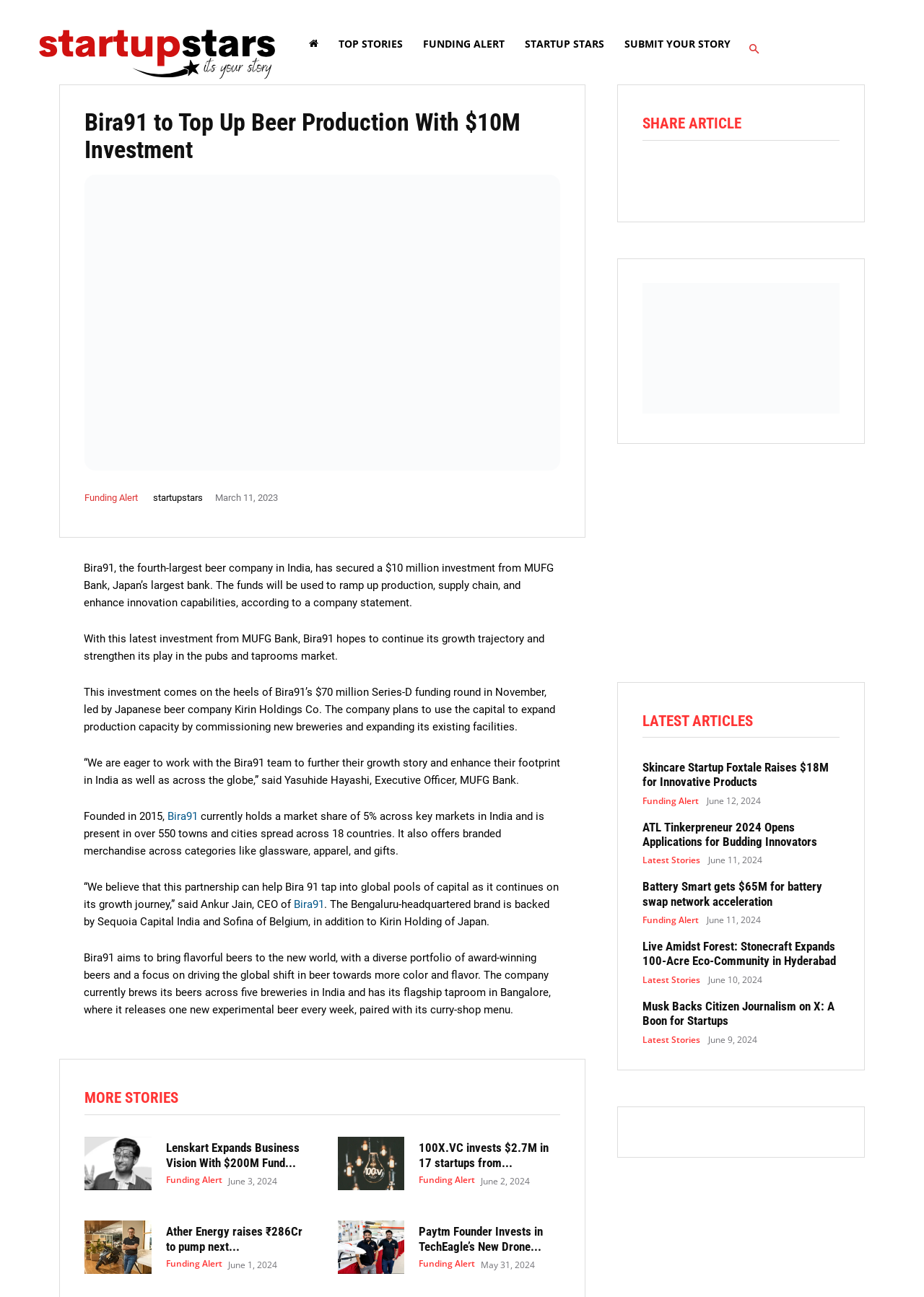Please identify the bounding box coordinates of the area I need to click to accomplish the following instruction: "Read the article 'Bira91 to Top Up Beer Production With $10M Investment'".

[0.091, 0.084, 0.607, 0.126]